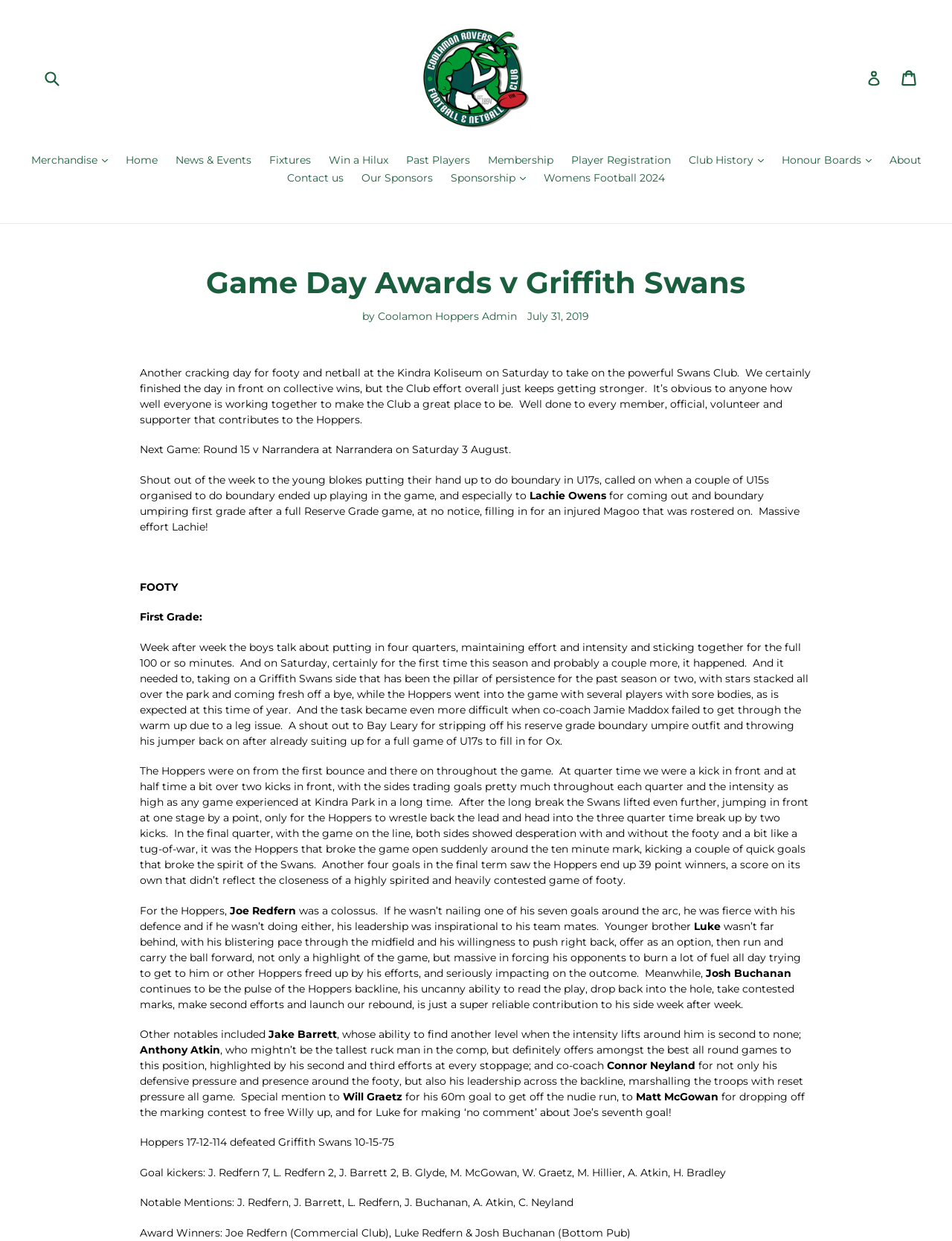Use the details in the image to answer the question thoroughly: 
What is the name of the team that played against Griffith Swans?

The answer can be found in the text 'Another cracking day for footy and netball at the Kindra Koliseum on Saturday to take on the powerful Swans Club.' and also in the image 'Coolamon Hoppers' which is a logo of the team.